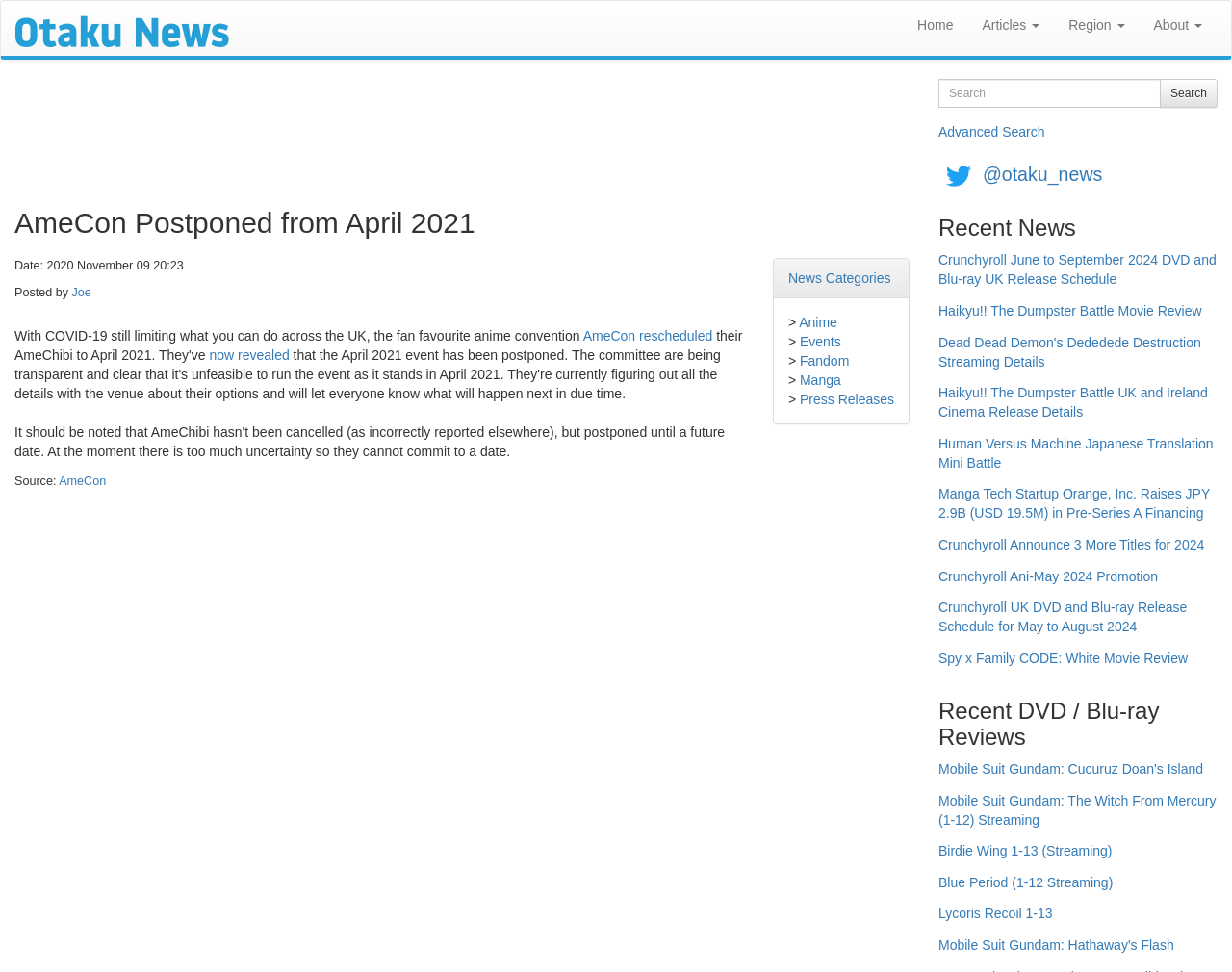Locate the bounding box coordinates of the clickable area to execute the instruction: "Explore 'Our Losses'". Provide the coordinates as four float numbers between 0 and 1, represented as [left, top, right, bottom].

None